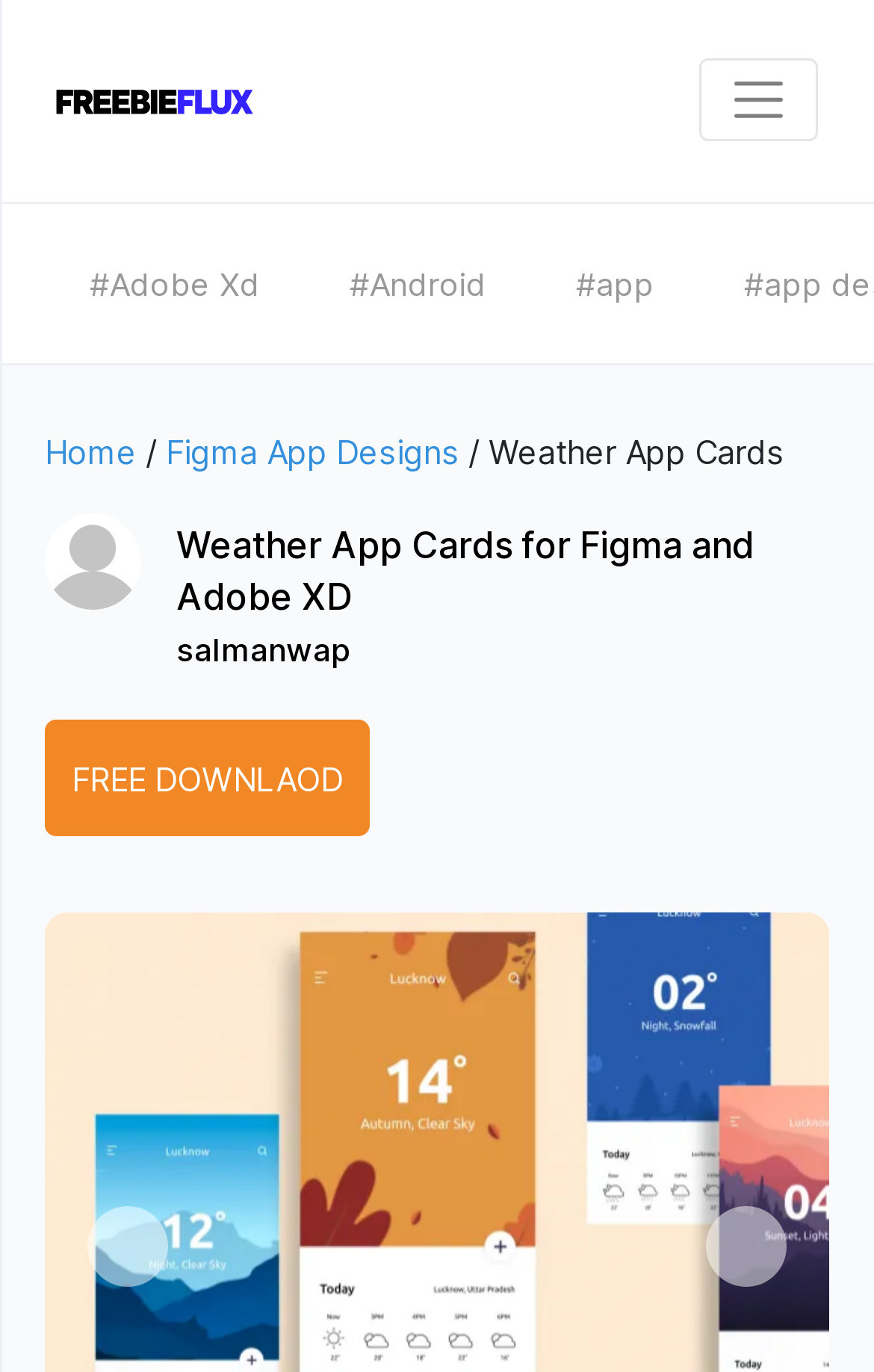Determine the coordinates of the bounding box that should be clicked to complete the instruction: "Download Weather App Cards for free". The coordinates should be represented by four float numbers between 0 and 1: [left, top, right, bottom].

[0.051, 0.525, 0.423, 0.61]